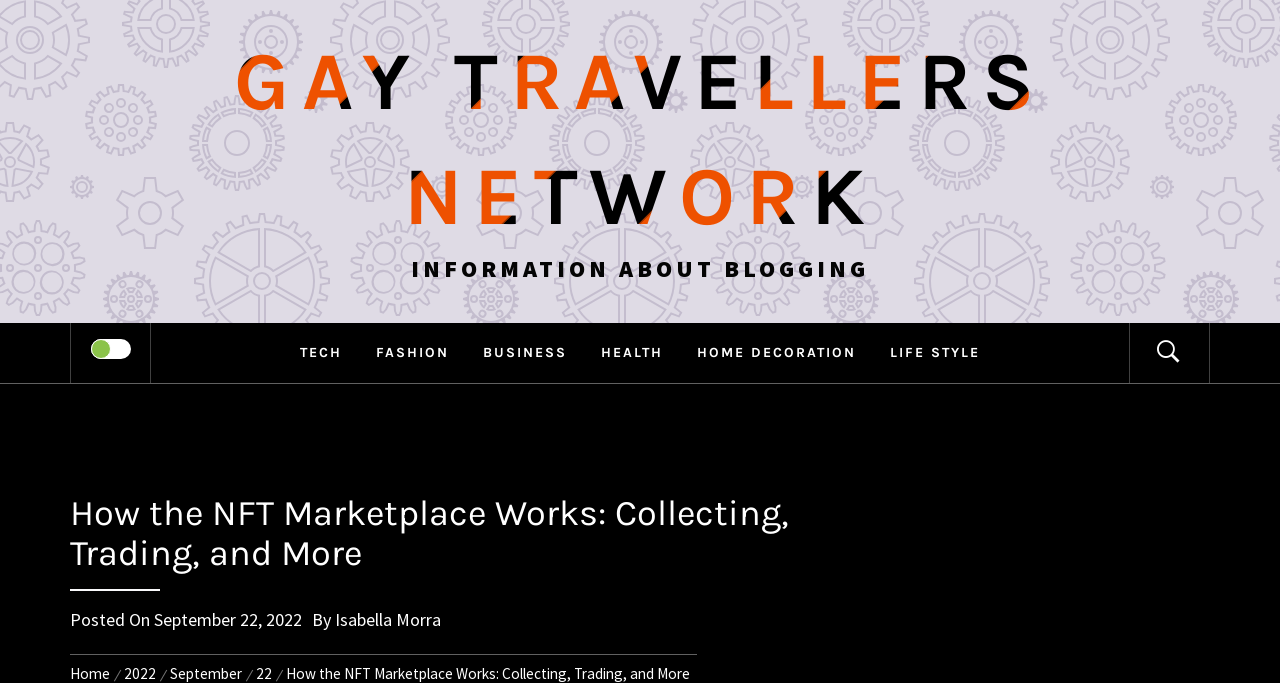Could you indicate the bounding box coordinates of the region to click in order to complete this instruction: "visit TECH page".

[0.223, 0.473, 0.279, 0.561]